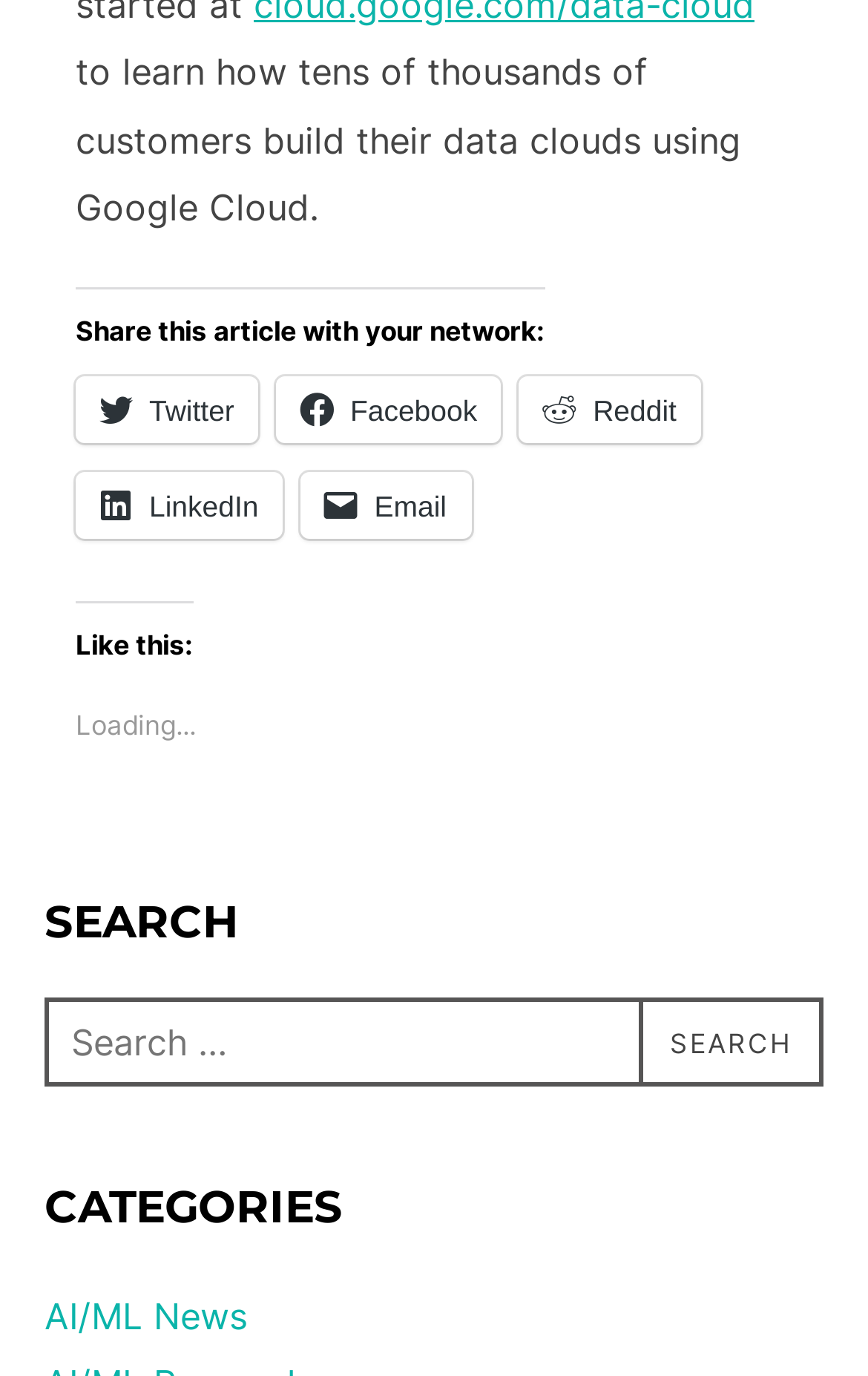Please find the bounding box coordinates for the clickable element needed to perform this instruction: "Click the SEARCH button".

[0.736, 0.726, 0.949, 0.79]